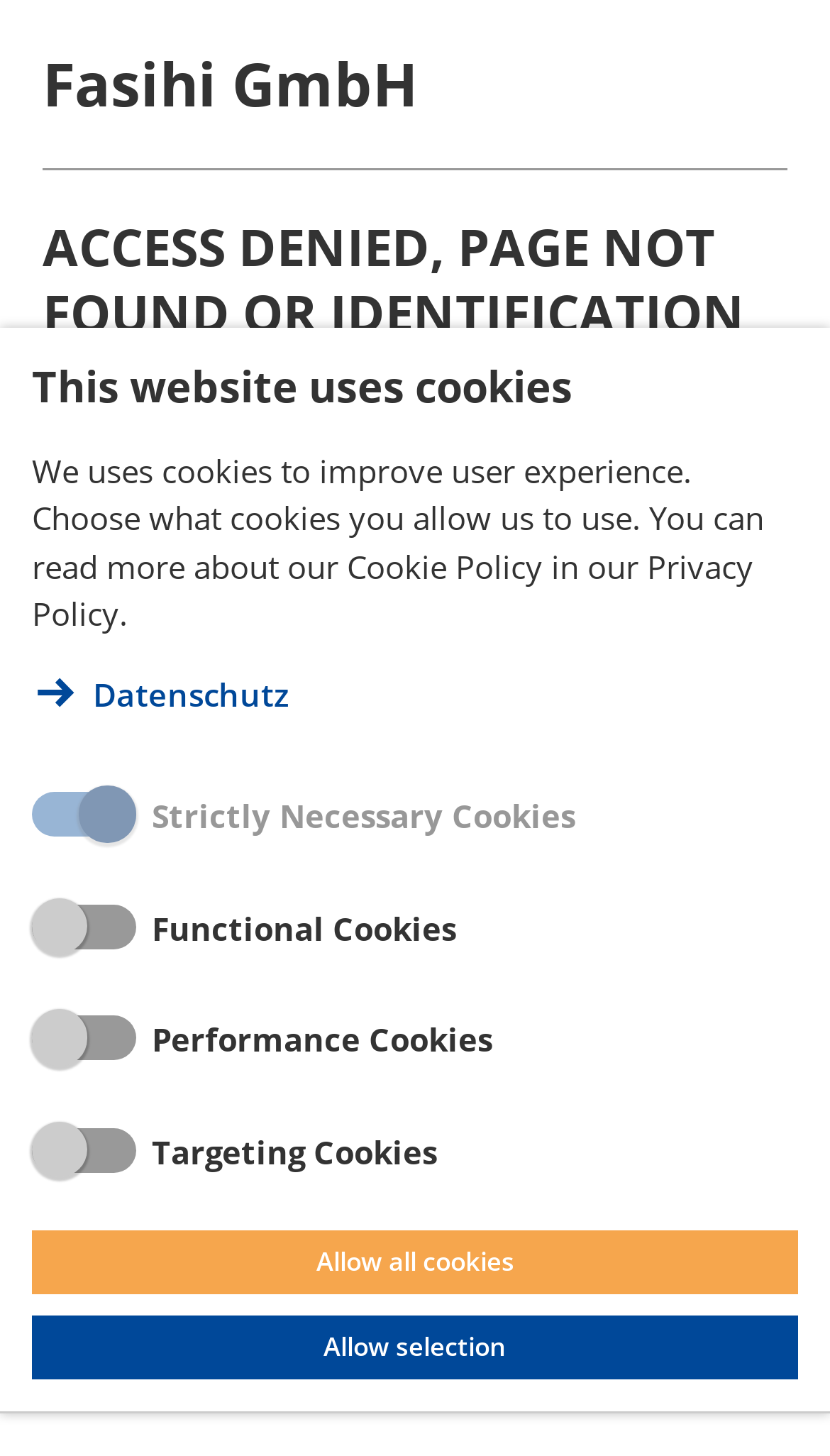How many navigation links are available?
Based on the image, provide a one-word or brief-phrase response.

2